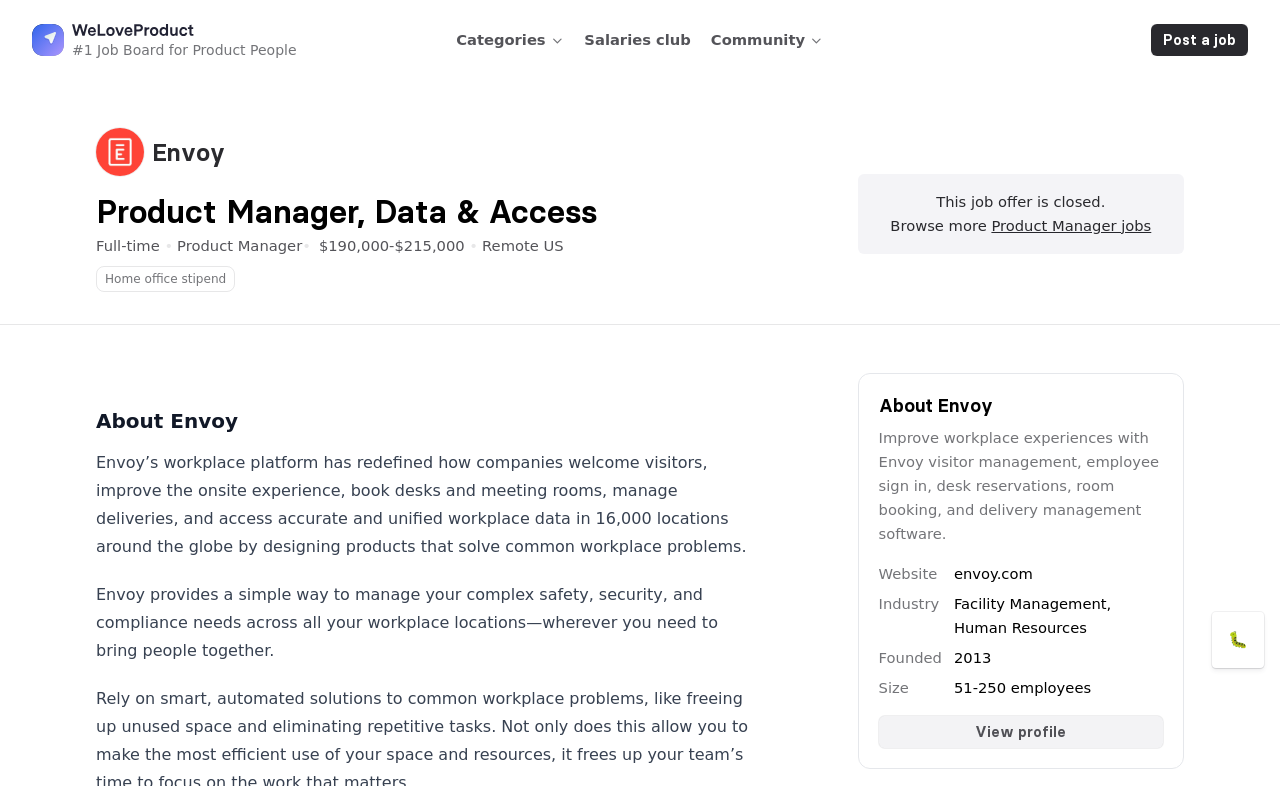What is the website of the company?
Can you offer a detailed and complete answer to this question?

I determined the website by looking at the link element with the text 'envoy.com' which is located in the 'About Envoy' section, indicating that it is the website of the company.